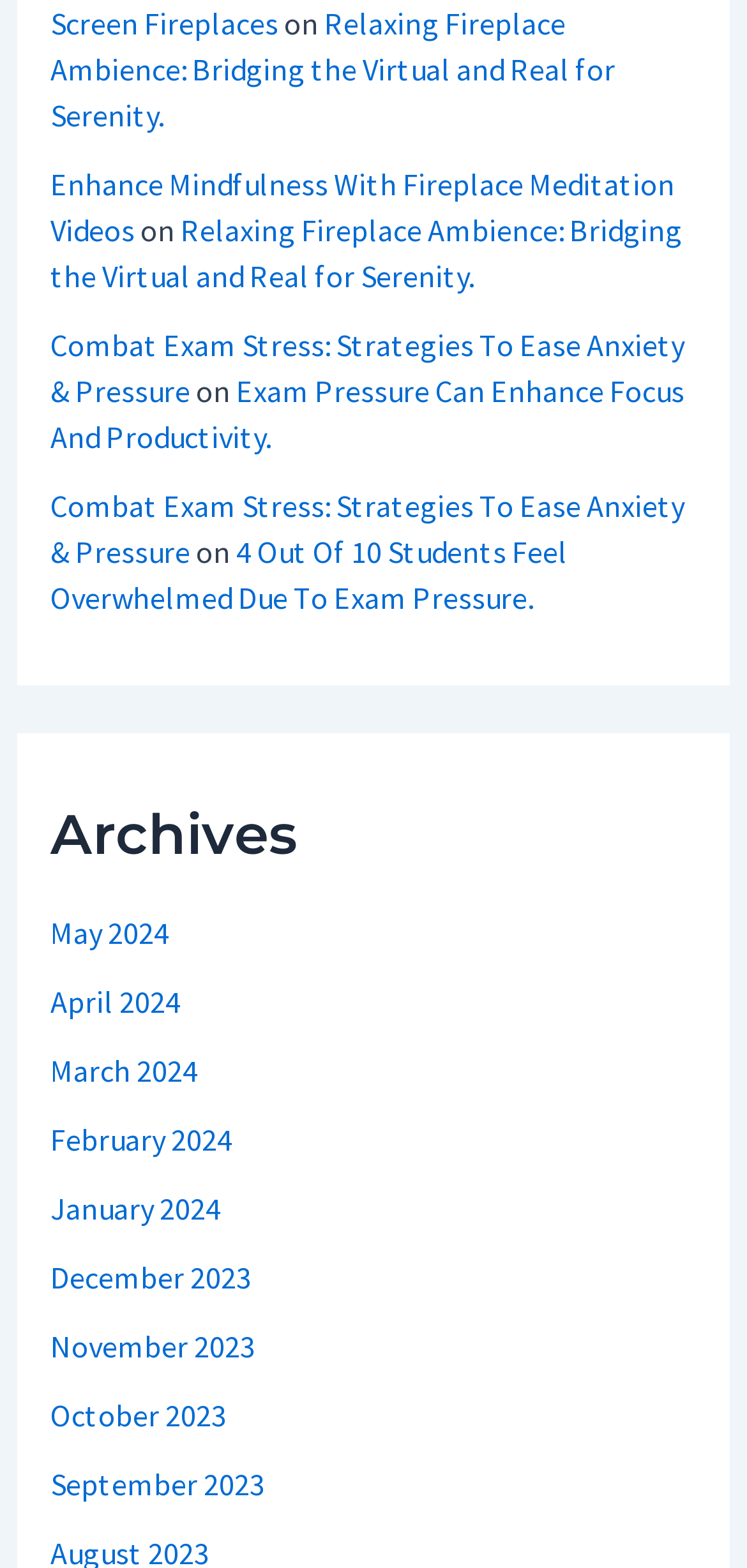Specify the bounding box coordinates of the area to click in order to follow the given instruction: "Learn about combat exam stress strategies."

[0.067, 0.207, 0.916, 0.261]